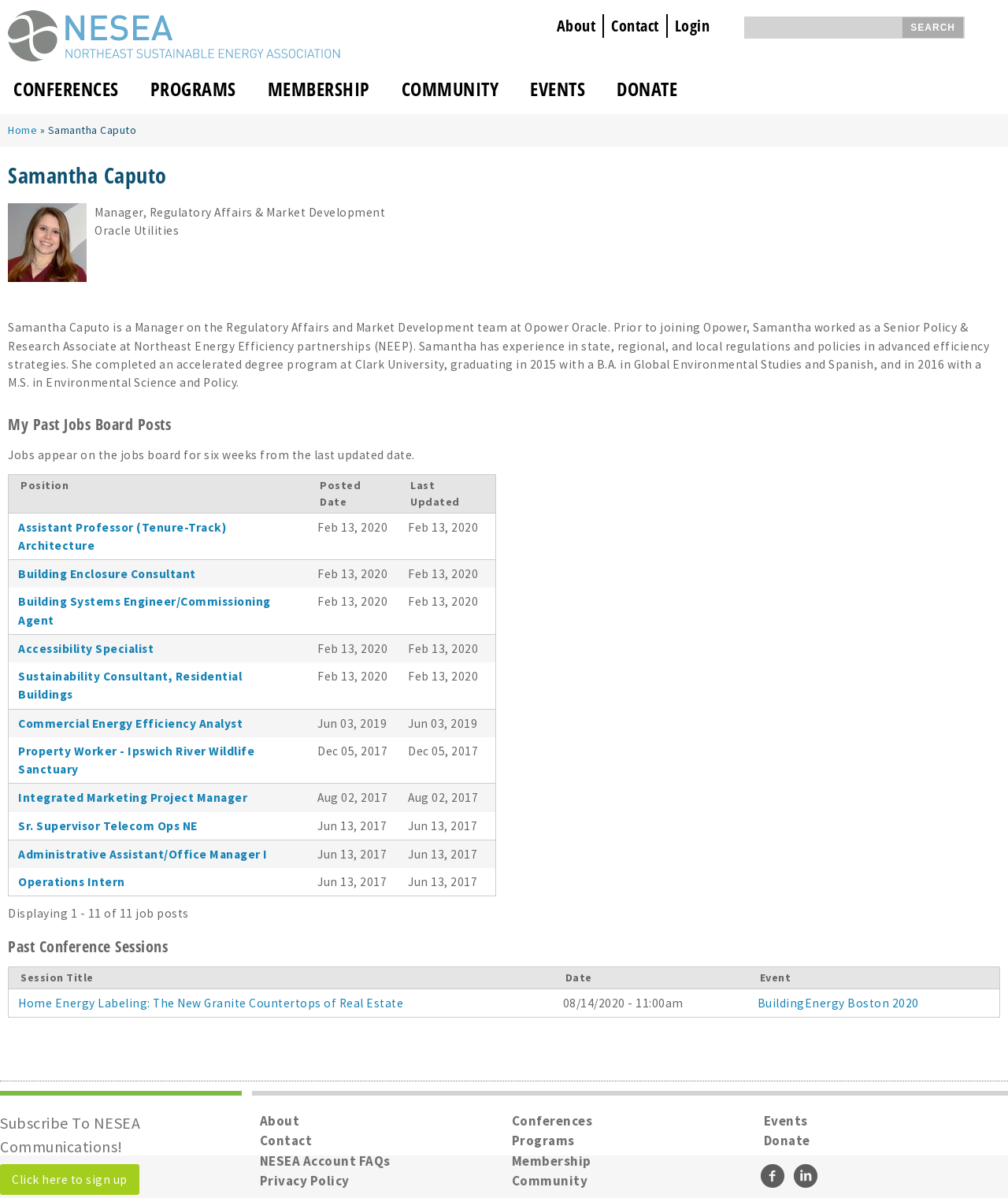How long do job posts appear on the jobs board?
Look at the image and respond with a single word or a short phrase.

Six weeks